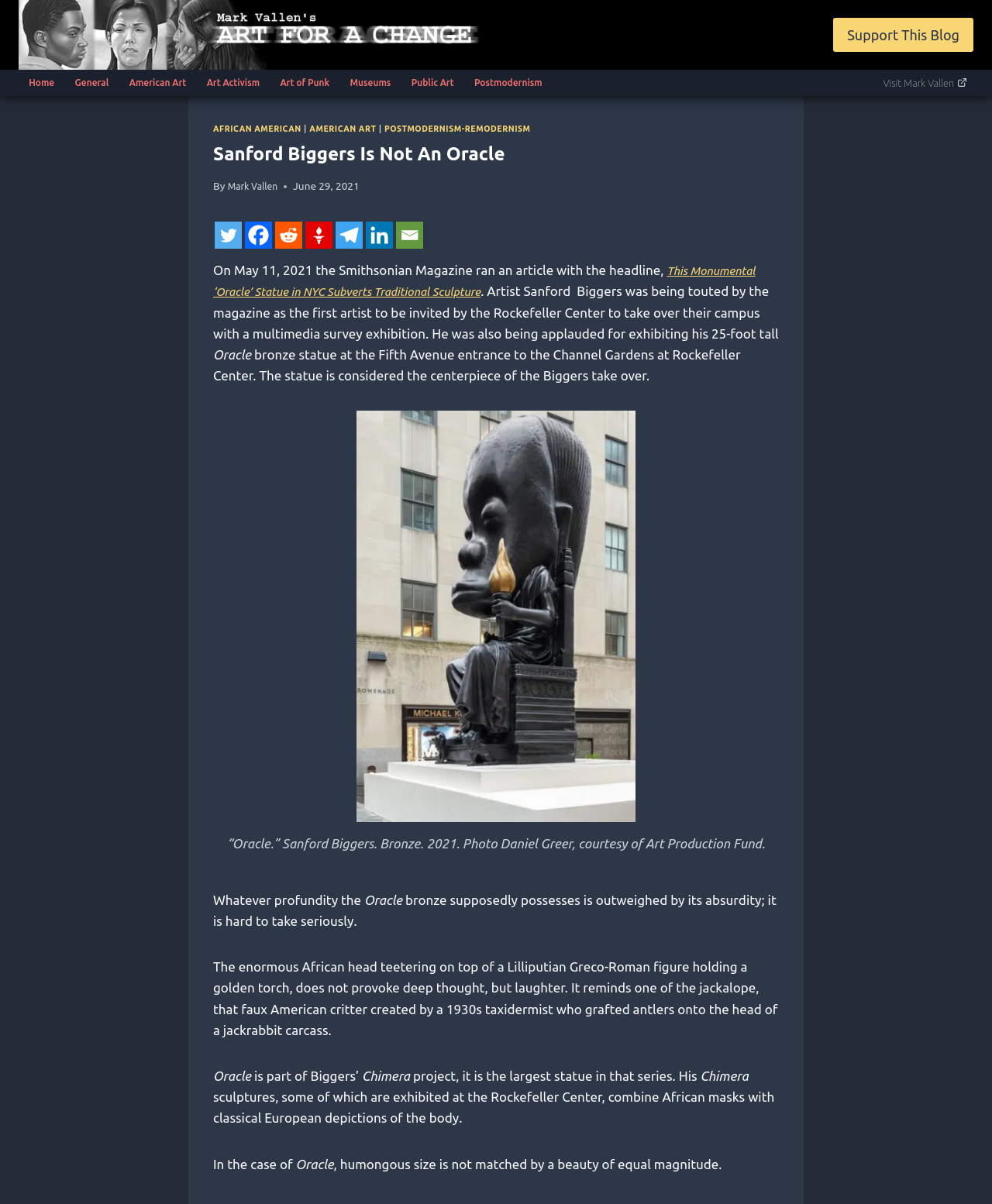Who is the author of this article? Please answer the question using a single word or phrase based on the image.

Mark Vallen